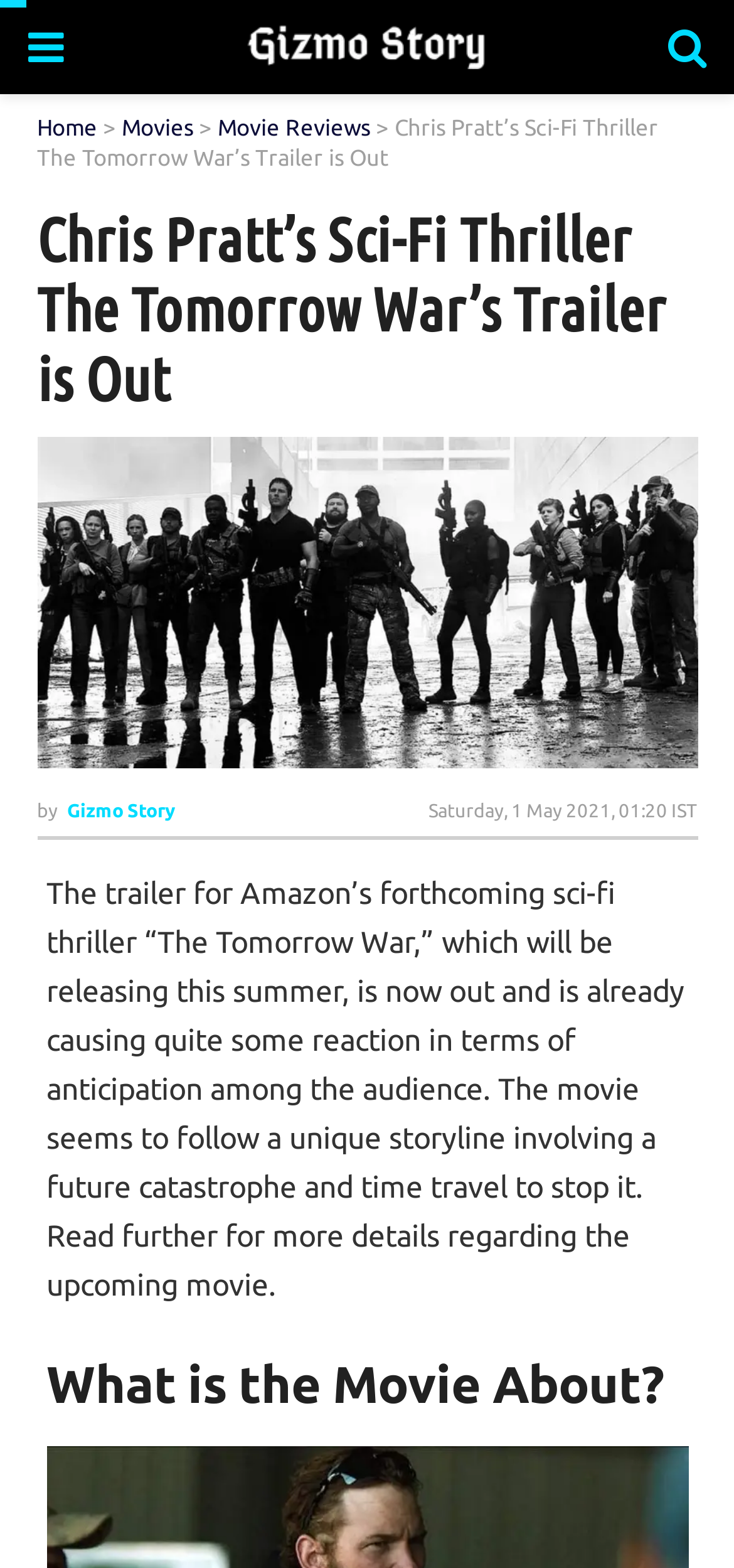Determine the bounding box coordinates for the HTML element described here: "Home".

[0.05, 0.073, 0.132, 0.089]